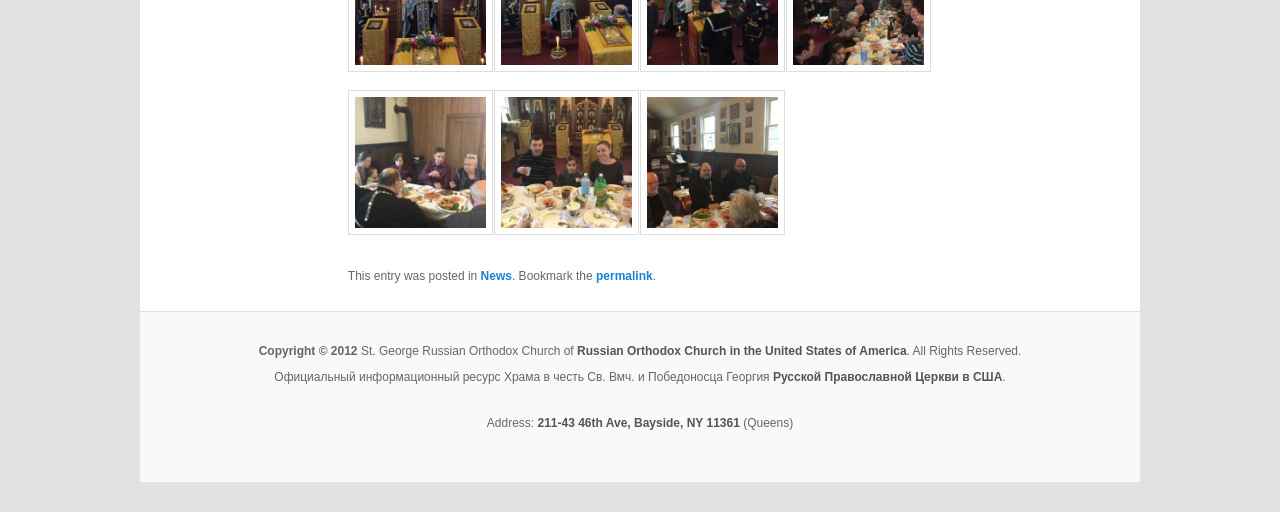What is the language of the webpage?
Answer the question with a single word or phrase derived from the image.

Russian